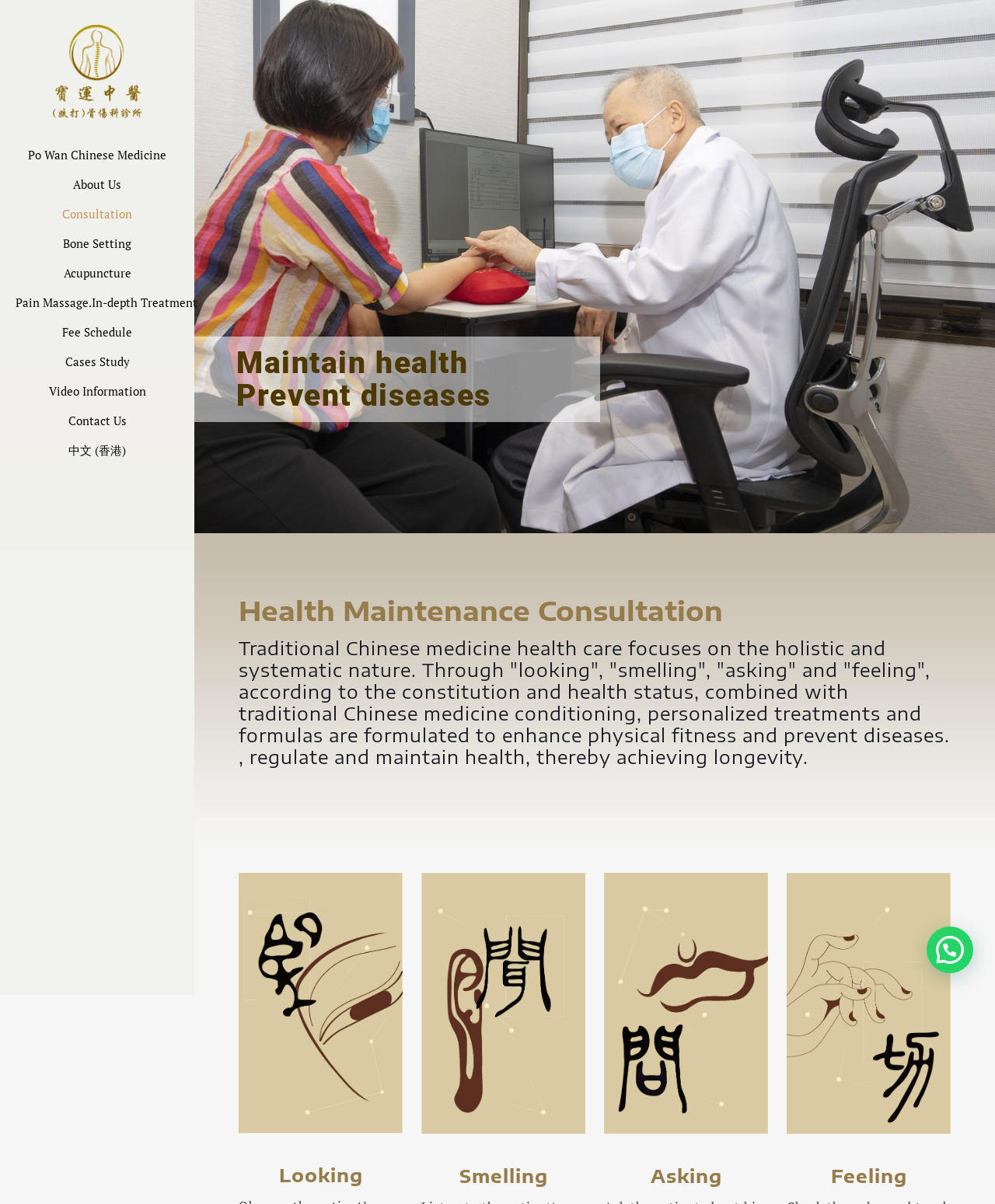What is the goal of the health maintenance consultation?
Please answer the question as detailed as possible.

According to the content of the webpage, the goal of the health maintenance consultation is to 'achieve longevity' by regulating and maintaining health.